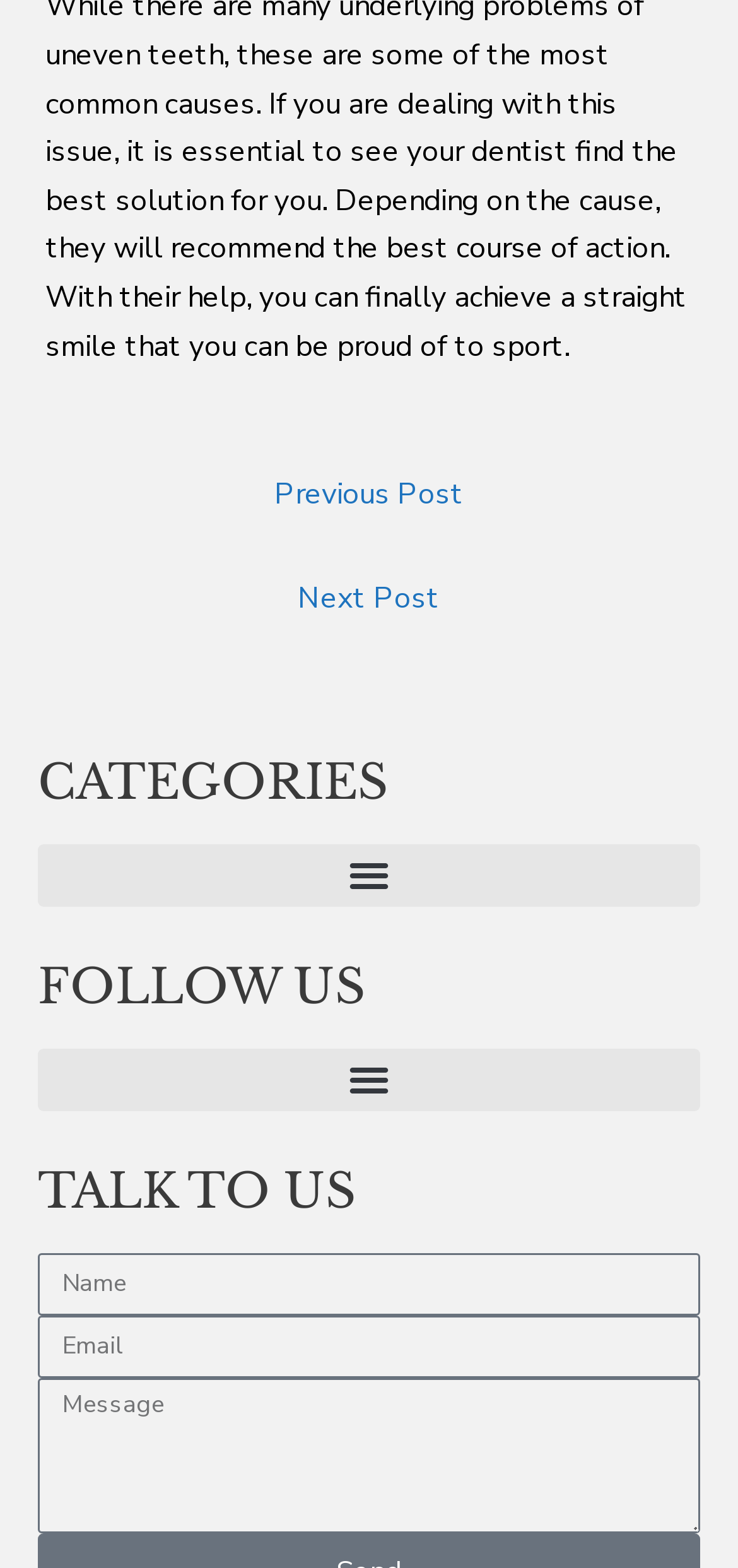How many text fields are in the contact form?
We need a detailed and meticulous answer to the question.

The contact form contains three text fields: 'Name', 'Email', and 'Message', allowing users to enter their name, email address, and message or comment.